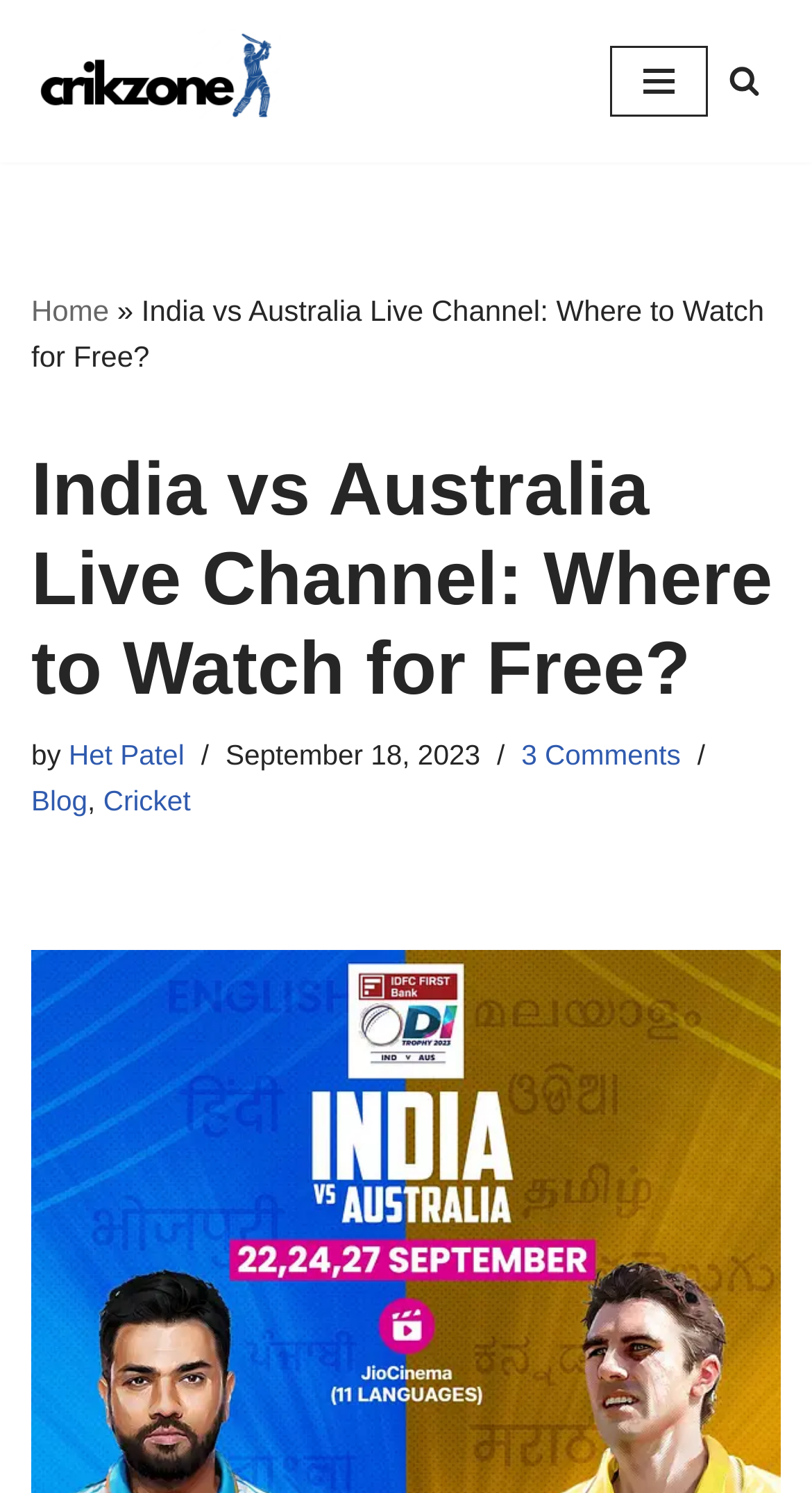Based on the element description: "aria-label="Crikzone Cricket Uncovered" title="← Crikzone"", identify the UI element and provide its bounding box coordinates. Use four float numbers between 0 and 1, [left, top, right, bottom].

[0.038, 0.02, 0.346, 0.089]